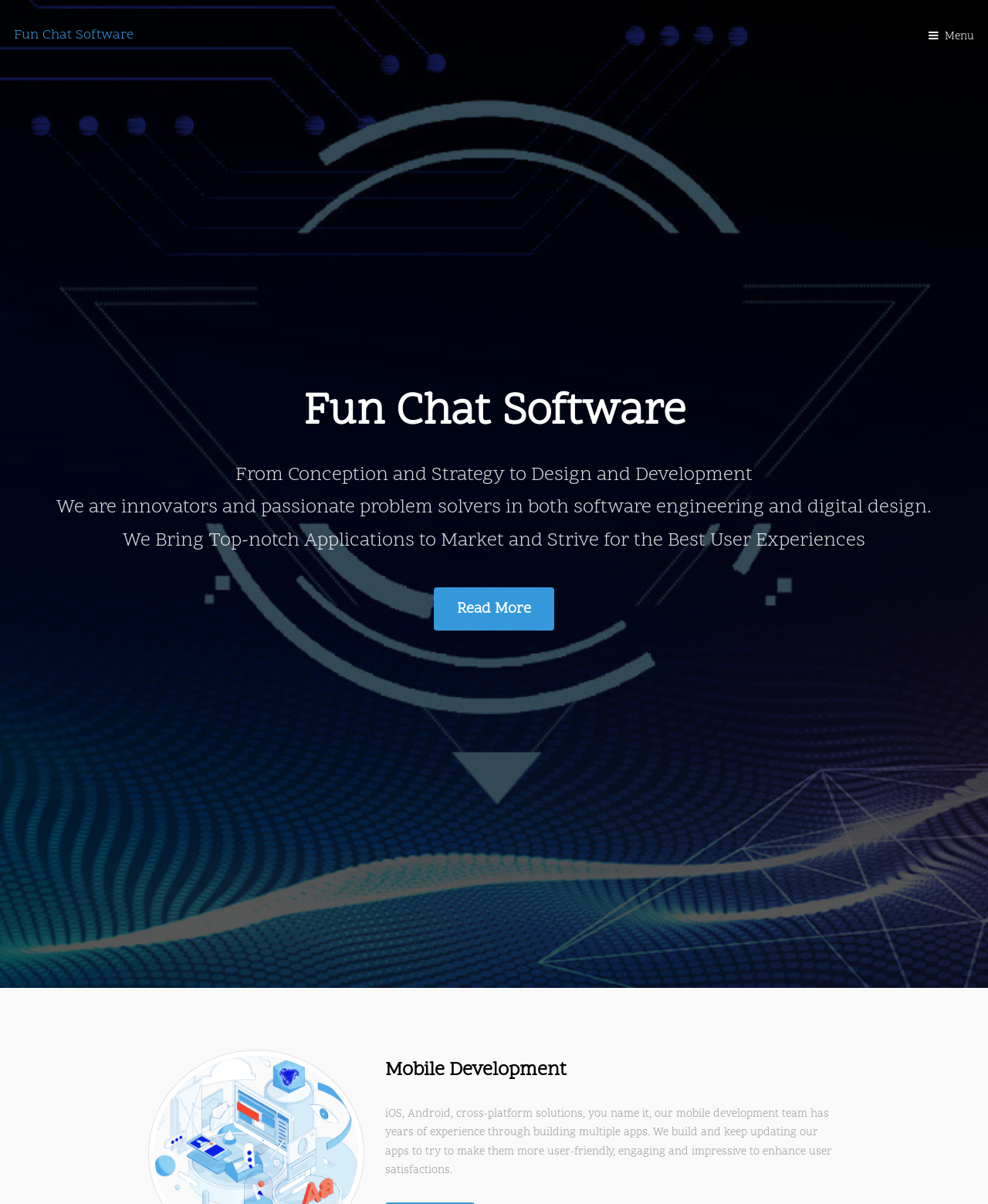Use a single word or phrase to respond to the question:
What is the goal of their mobile development team?

Enhance user satisfaction